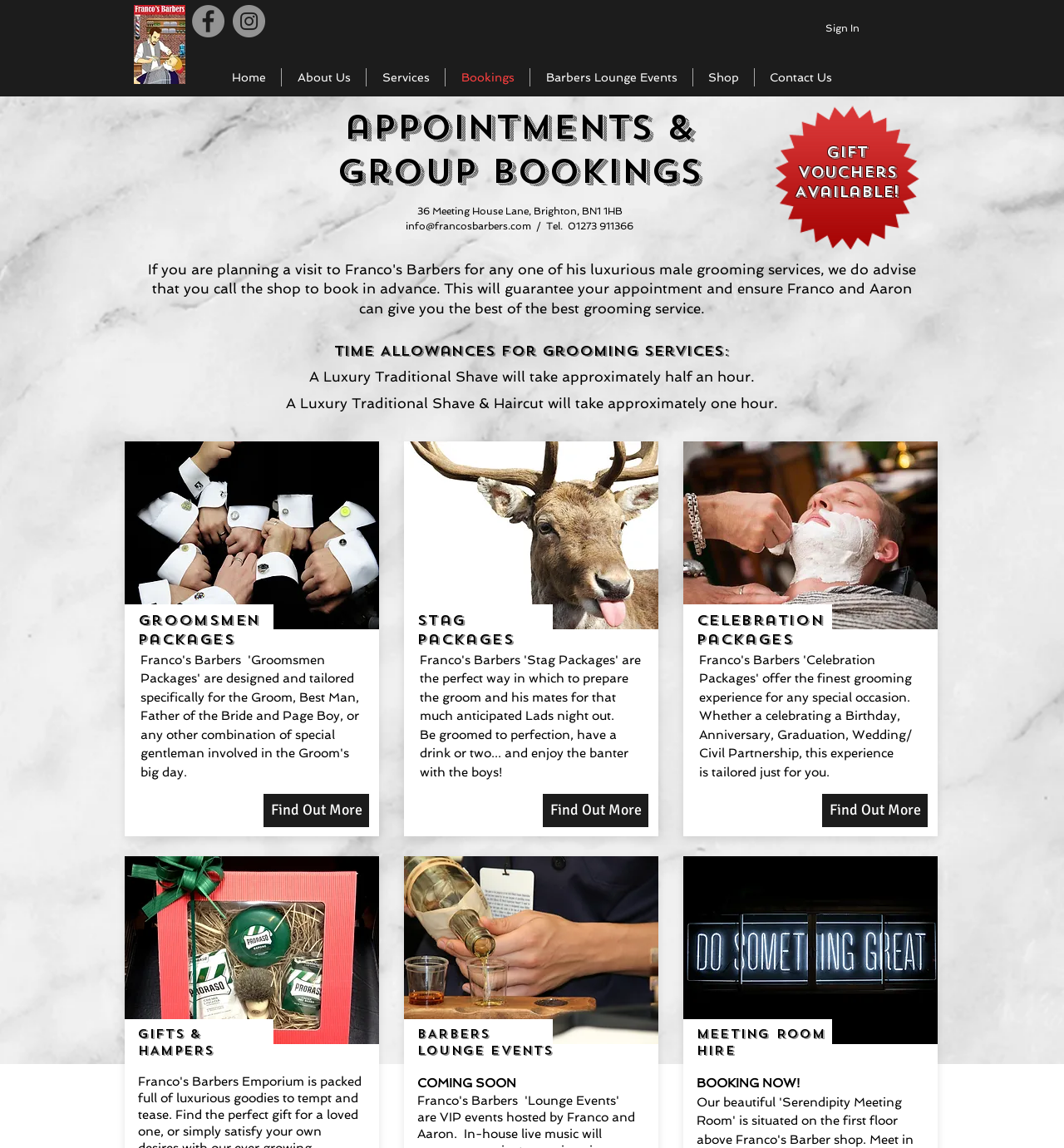Explain the webpage in detail, including its primary components.

The webpage is for Franco's Barbers, a male grooming service in Brighton. At the top left, there is a large image of a barbershop window board. Below it, there is a social bar with links to Facebook and Instagram, represented by their respective icons. 

On the top right, there is a "Sign In" button. The main navigation menu is located below the social bar, with links to "Home", "About Us", "Services", "Bookings", "Barbers Lounge Events", "Shop", and "Contact Us". 

The main content of the page is divided into sections. The first section has a heading "appointments & group bookings" and provides the address and contact information of the barbershop. 

Below this section, there is a paragraph of text advising visitors to book in advance to guarantee their appointment and ensure the best grooming service. This is followed by a section on time allowances for grooming services, including luxury traditional shaves and haircuts.

The next section is dedicated to packages, with three columns featuring images and headings for "Groomsmen Packages", "Stag Packages", and "Celebration Packages", each with a "Find Out More" link. 

Further down, there are sections showcasing products, including images of Proraso Ivory and Whiskey Tasting, with headings "GIFTS & HAMPERS" and "BARBERS LOUNGE EVENTS". 

The final section has a "COMING SOON" notice, followed by an image of a neon sign and a section on meeting room hire, with a "BOOKING NOW!" notice.